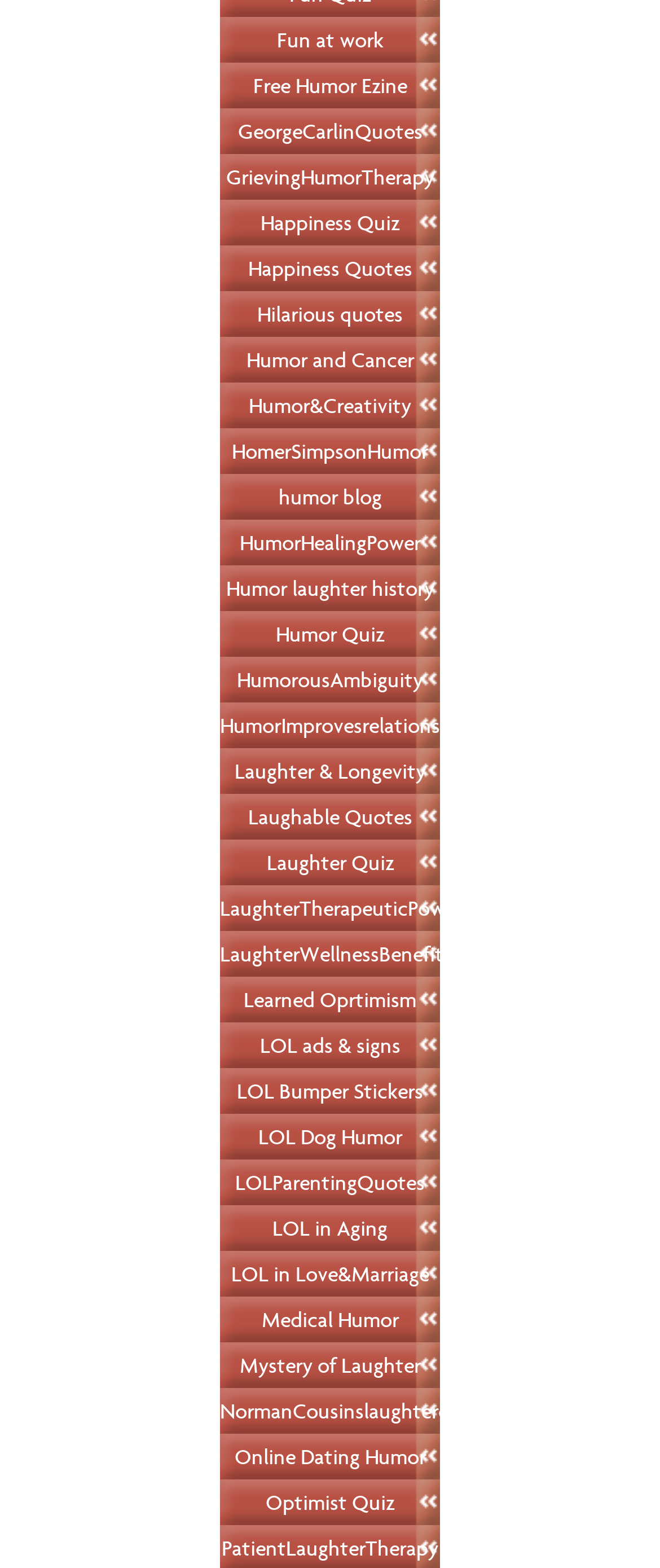Respond with a single word or phrase to the following question: What is the tone of the webpage?

Light-hearted